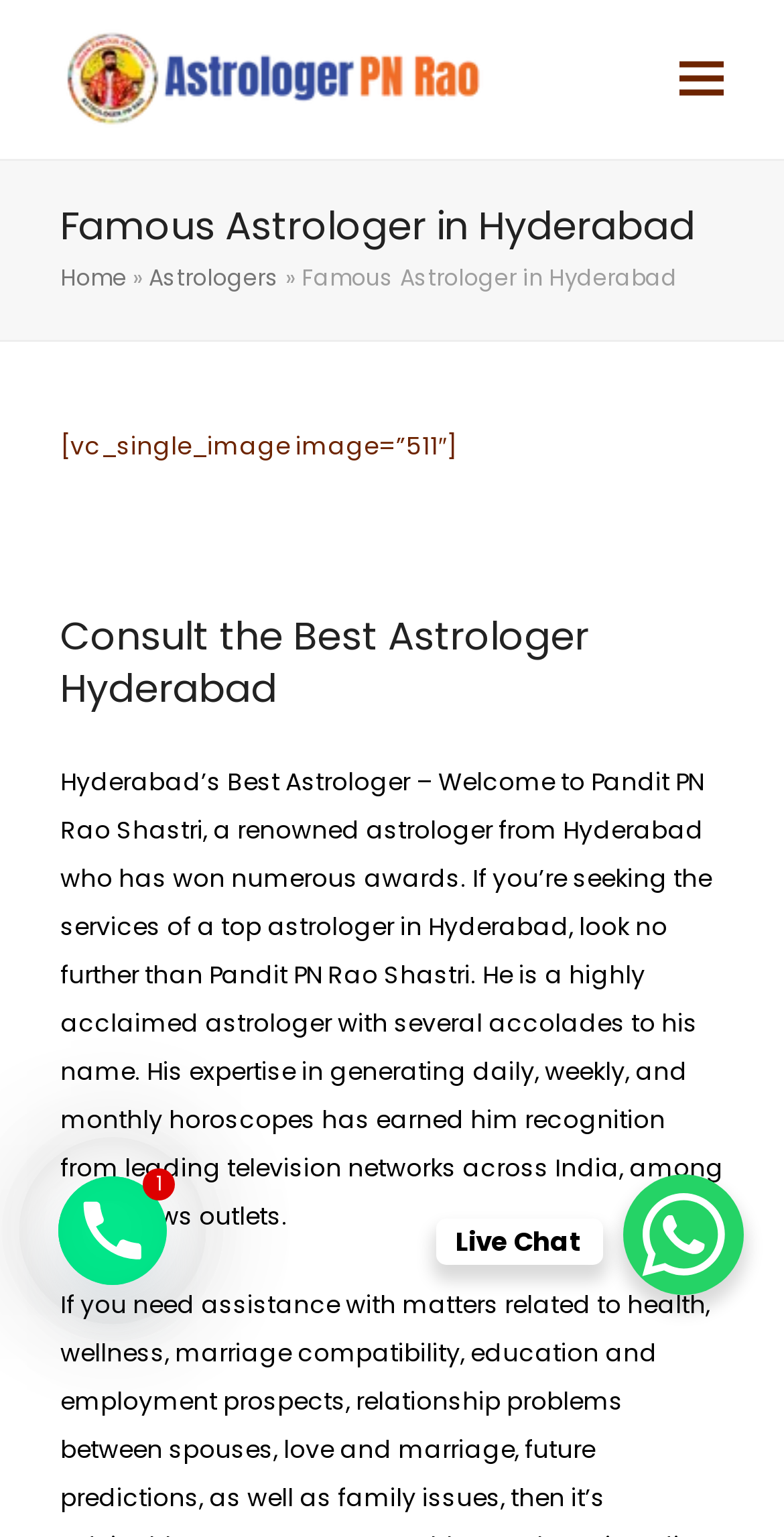What is the name of the astrologer?
From the image, provide a succinct answer in one word or a short phrase.

Astrologer PN Rao